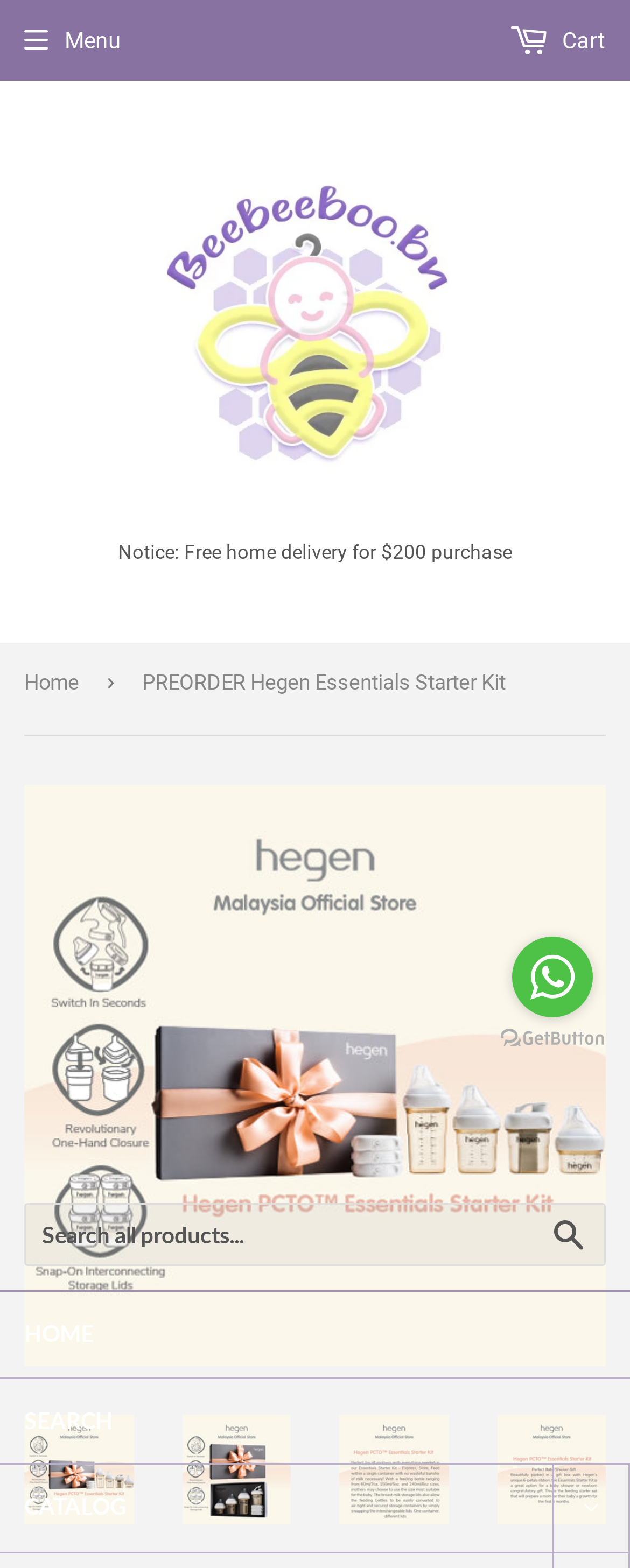What is the minimum purchase amount for free home delivery?
Use the information from the image to give a detailed answer to the question.

The webpage has a notice at the top stating 'Free home delivery for $200 purchase', which implies that the minimum purchase amount required to avail free home delivery is $200.